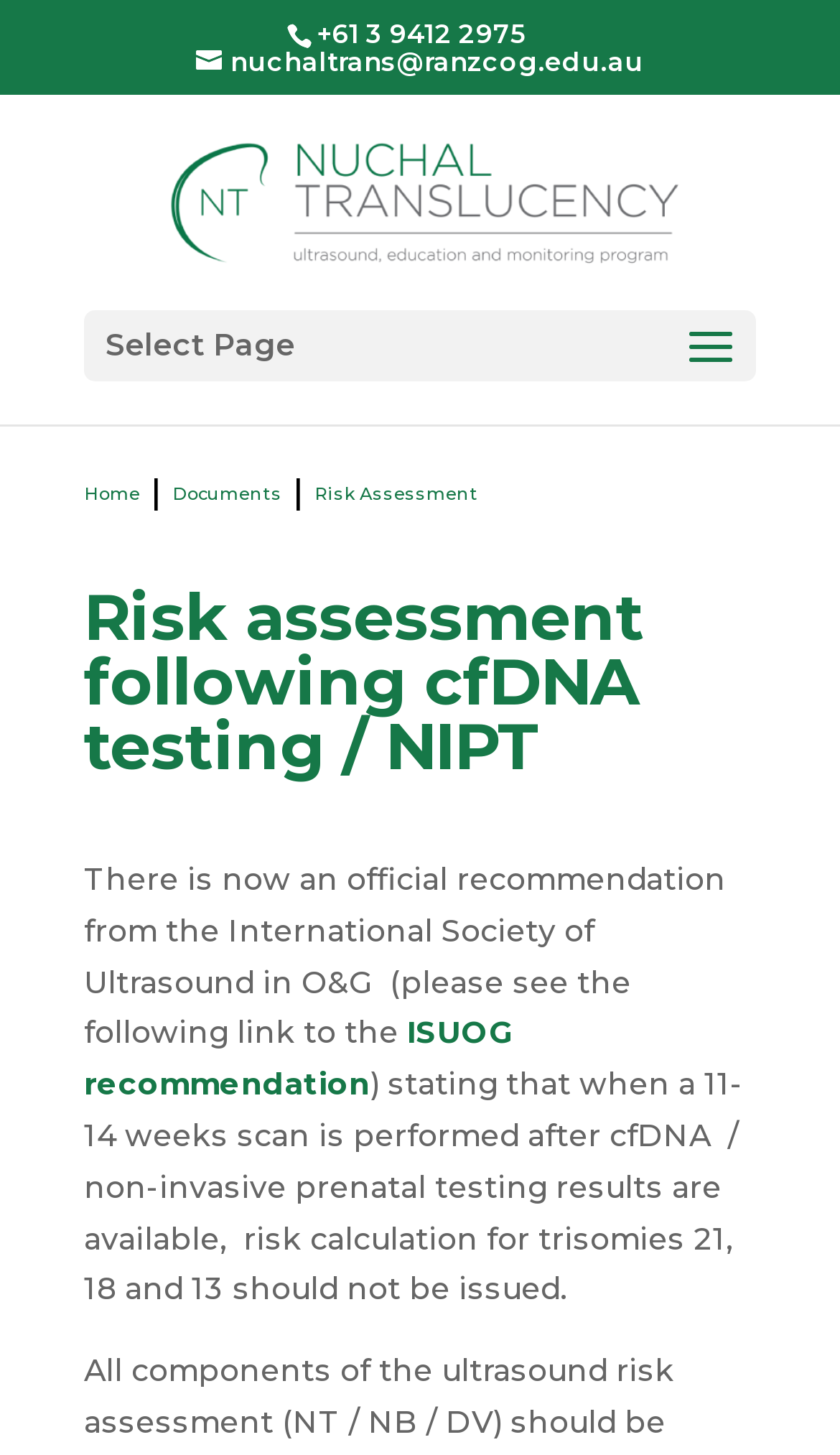Based on the element description nuchaltrans@ranzcog.edu.au, identify the bounding box of the UI element in the given webpage screenshot. The coordinates should be in the format (top-left x, top-left y, bottom-right x, bottom-right y) and must be between 0 and 1.

[0.233, 0.031, 0.767, 0.053]